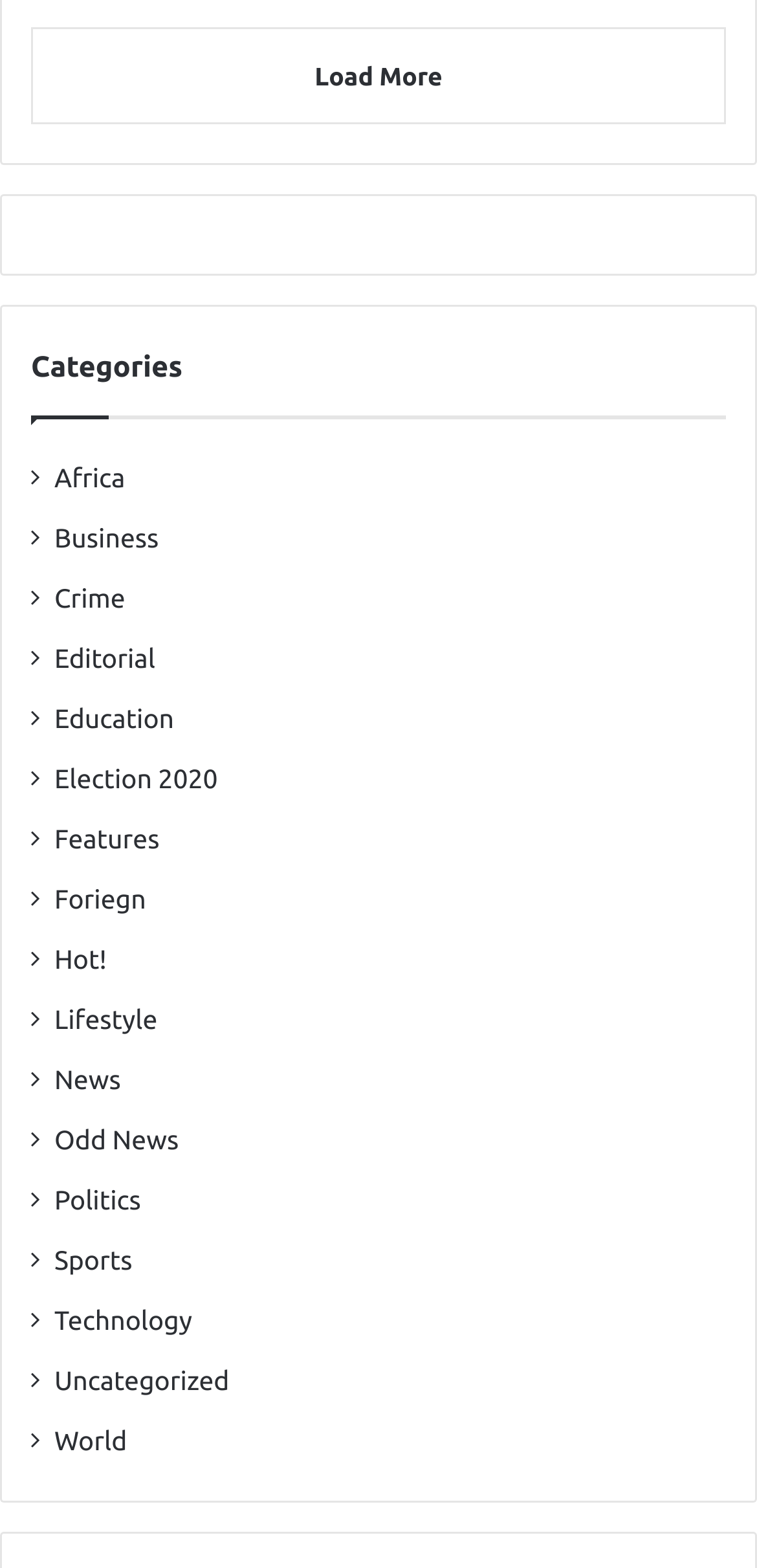Could you highlight the region that needs to be clicked to execute the instruction: "View 'Politics' news"?

[0.072, 0.753, 0.186, 0.779]